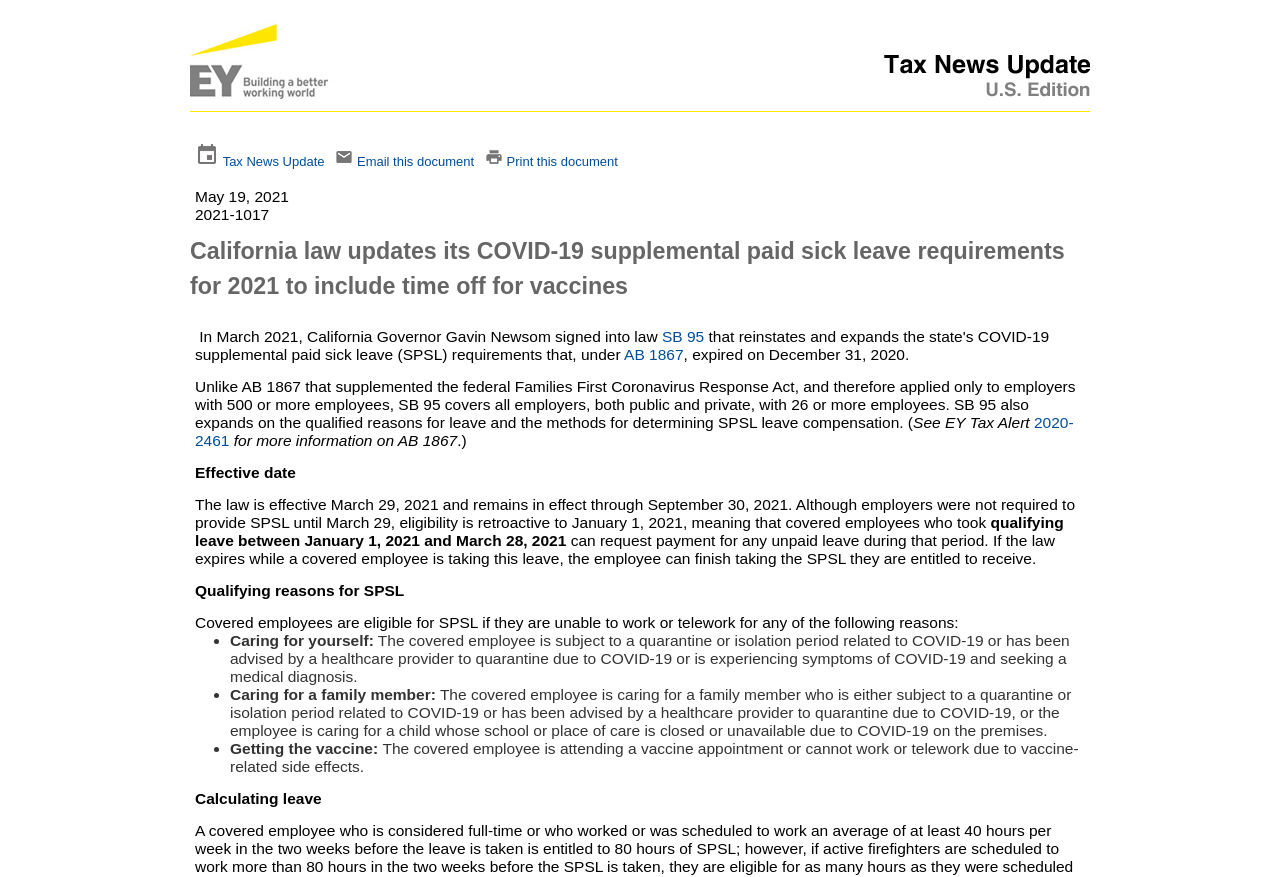Produce an elaborate caption capturing the essence of the webpage.

The webpage appears to be a news article or update from the "US Tax Newsroom" about California law updates regarding COVID-19 supplemental paid sick leave requirements for 2021. 

At the top of the page, there is a logo image of "US Tax Newsroom" with a table row below it containing links to "Tax News Update", "Email this document", and "Print this document". 

Below this table row, there are two links, "SB 95" and "AB 1867", followed by a paragraph of text explaining the differences between these two laws. The text continues to describe the details of SB 95, including its effective date, qualifying reasons for leave, and how to calculate leave.

The qualifying reasons for SPSL are listed in a bulleted format, including caring for oneself, caring for a family member, and getting the vaccine. Each of these reasons is explained in more detail in the subsequent paragraphs.

Throughout the page, there are several links to external resources, including "EY Tax Alert" and "2020-2461", which provide more information on related topics.